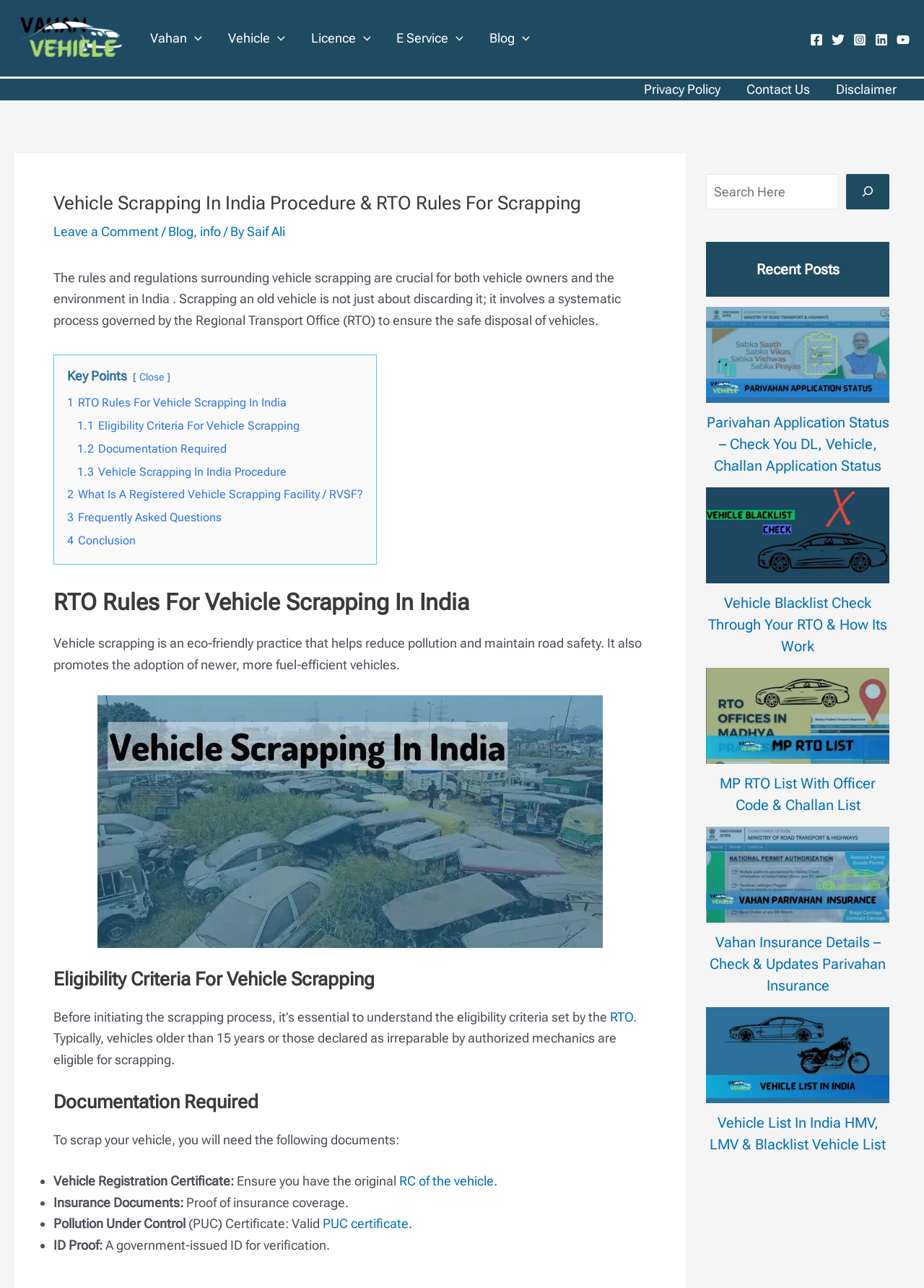Find the bounding box coordinates of the clickable area that will achieve the following instruction: "Search for something".

[0.764, 0.135, 0.908, 0.163]